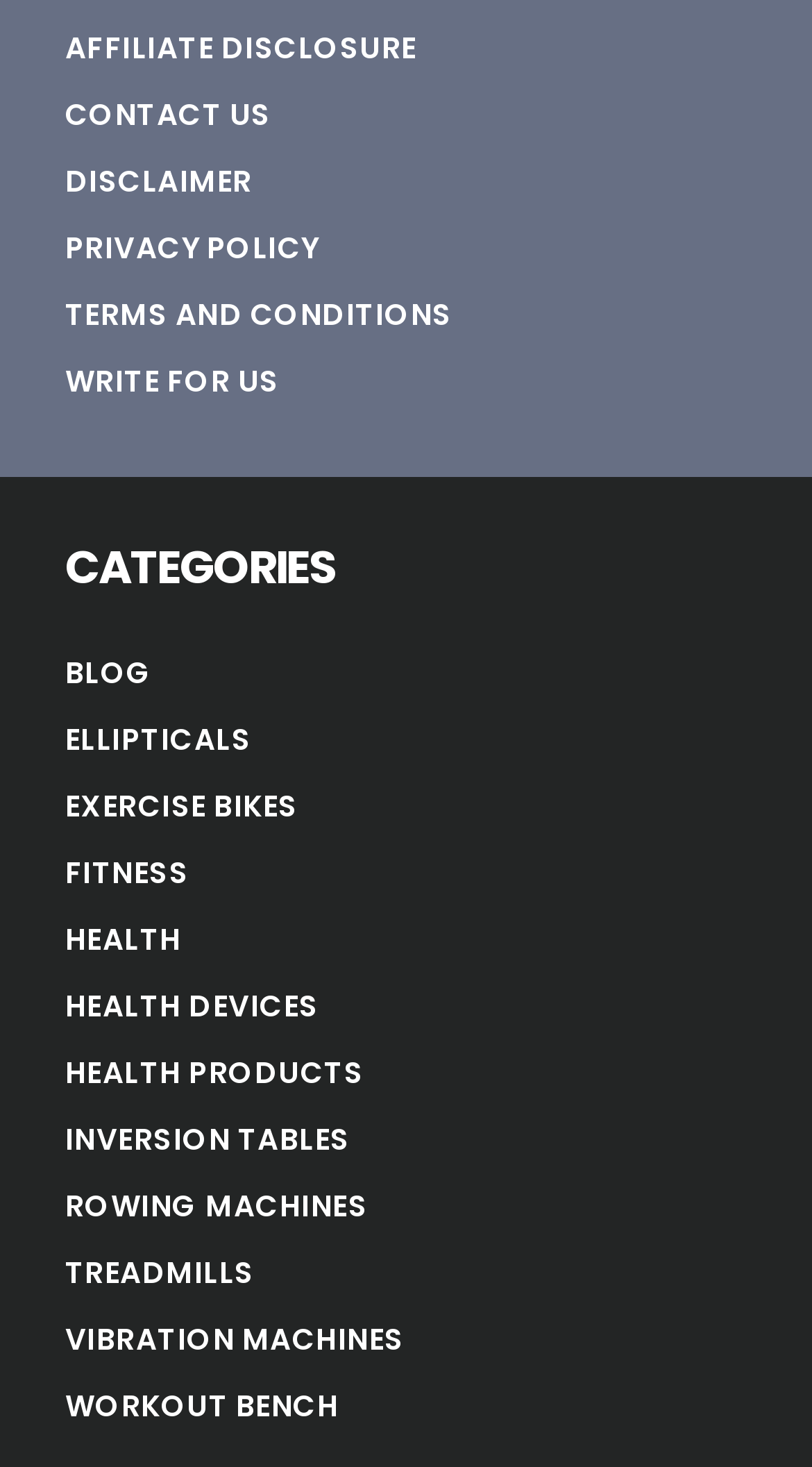Using the description "Ellipticals", locate and provide the bounding box of the UI element.

[0.08, 0.49, 0.309, 0.519]